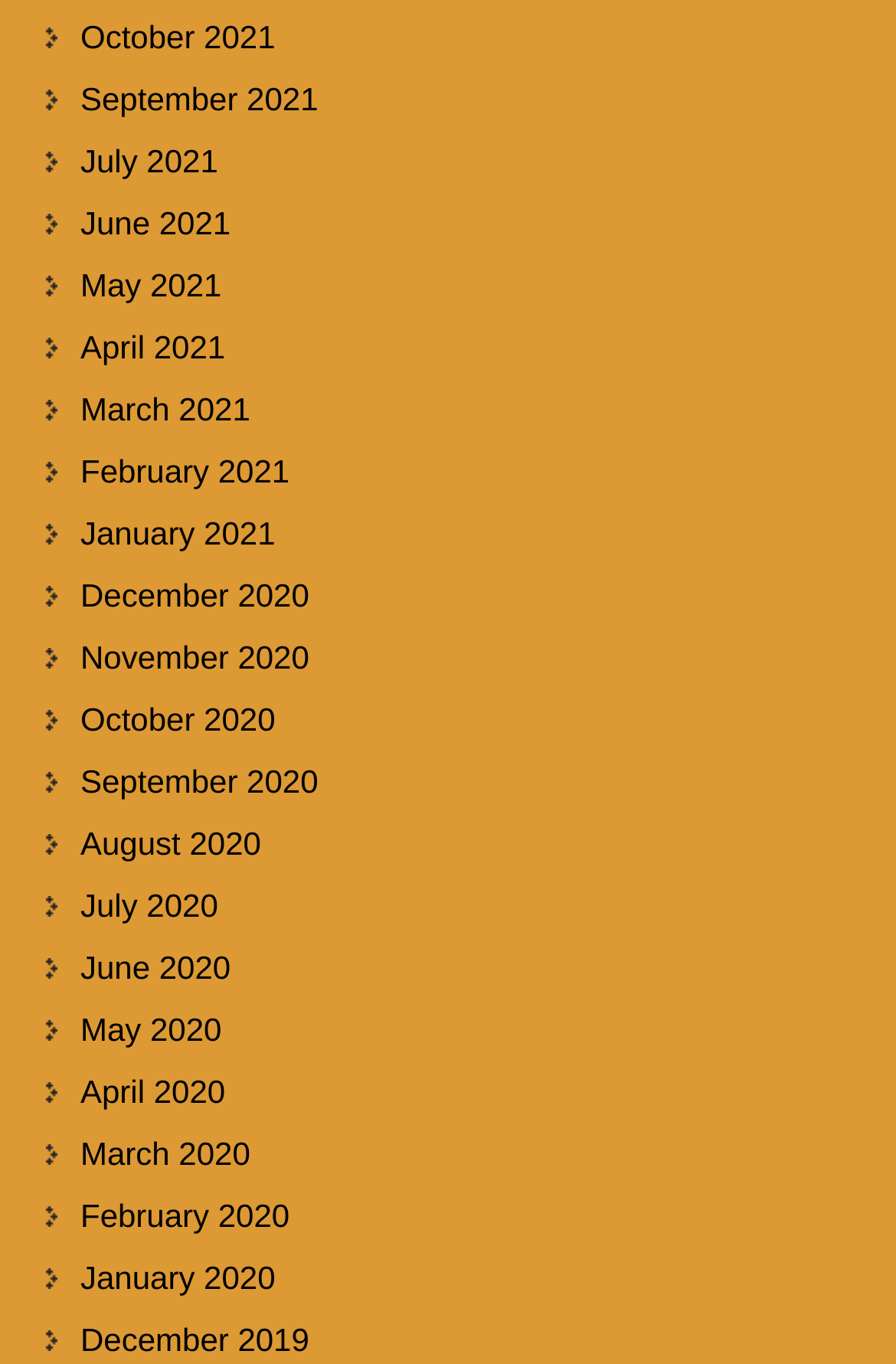Locate the bounding box coordinates of the element to click to perform the following action: 'view September 2020'. The coordinates should be given as four float values between 0 and 1, in the form of [left, top, right, bottom].

[0.09, 0.56, 0.355, 0.587]